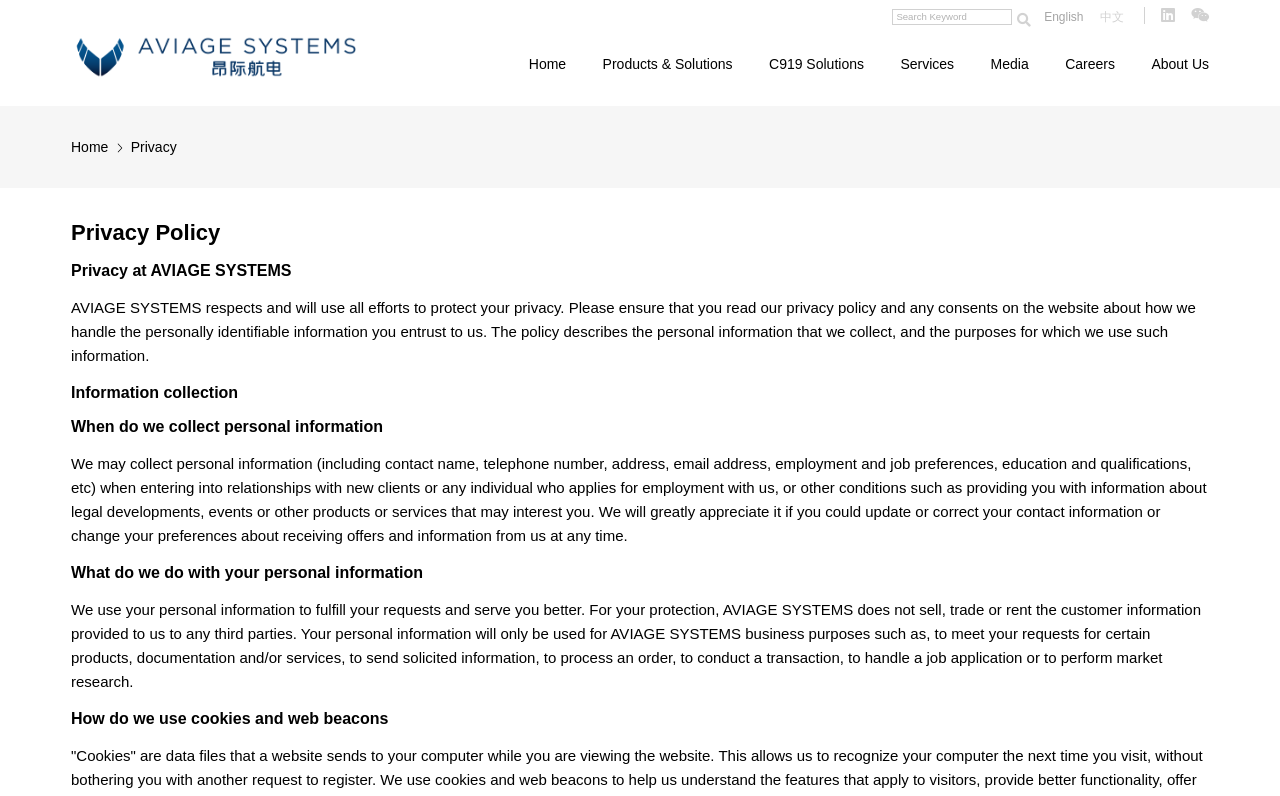Explain in detail what is displayed on the webpage.

The webpage is about the privacy policy of AVIAGE SYSTEMS. At the top right corner, there are three links: "English", "中文", and a search icon. Below these links, there is a search bar labeled "Search Keyword". 

On the top left side, there is a navigation menu with links to "Home", "Products & Solutions", "C919 Solutions", "Services", "Media", "Careers", and "About Us". 

Below the navigation menu, there is a secondary navigation menu with a single link to "Home". 

The main content of the webpage is divided into sections, each with a heading. The first section is titled "Privacy Policy" and has a subheading "Privacy at AVIAGE SYSTEMS". The text in this section explains that AVIAGE SYSTEMS respects and protects users' privacy and provides information on how they handle personal information.

The following sections are titled "Information collection", "When do we collect personal information", "What do we do with your personal information", and "How do we use cookies and web beacons". Each section provides detailed information on how AVIAGE SYSTEMS collects, uses, and protects users' personal information.